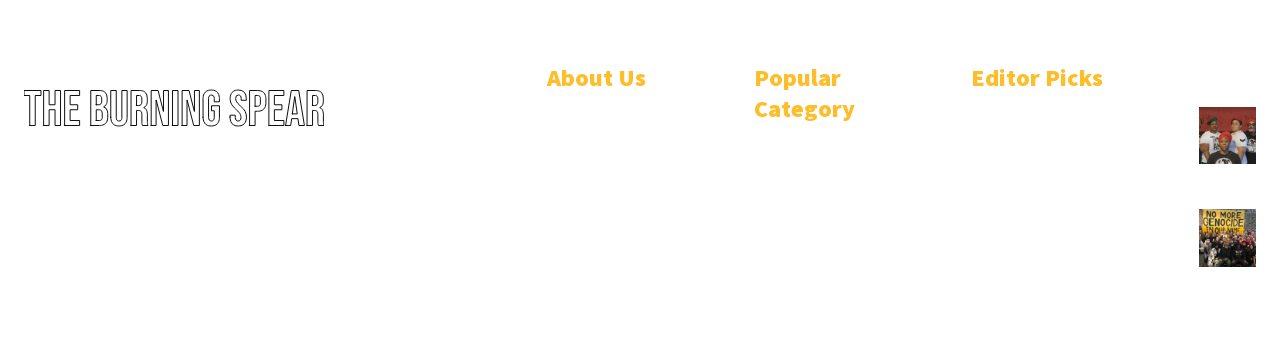Provide the bounding box coordinates for the UI element that is described as: "About Burning Spear Media".

[0.444, 0.361, 0.573, 0.493]